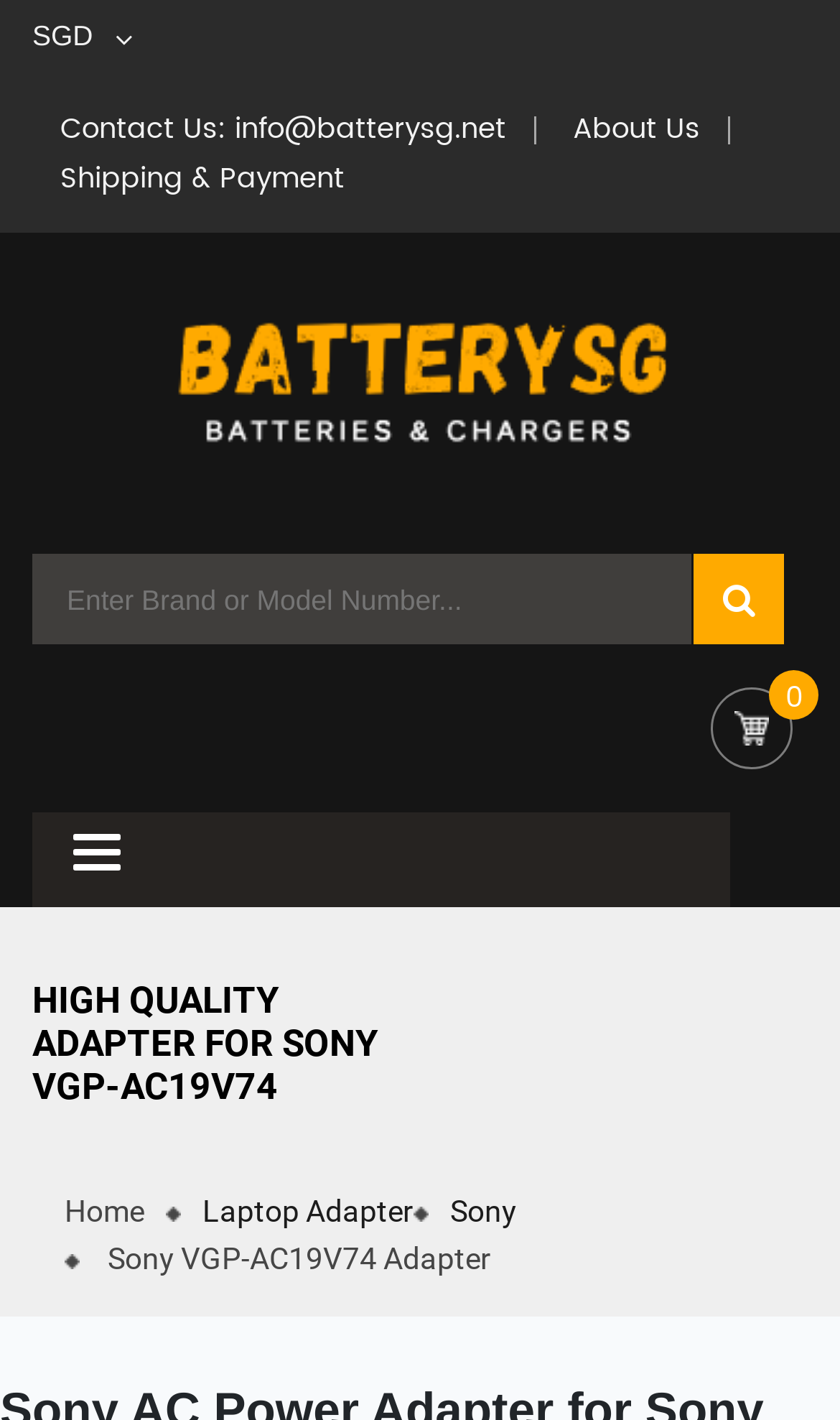Locate the bounding box coordinates of the element to click to perform the following action: 'Go to the home page'. The coordinates should be given as four float values between 0 and 1, in the form of [left, top, right, bottom].

[0.077, 0.84, 0.197, 0.865]